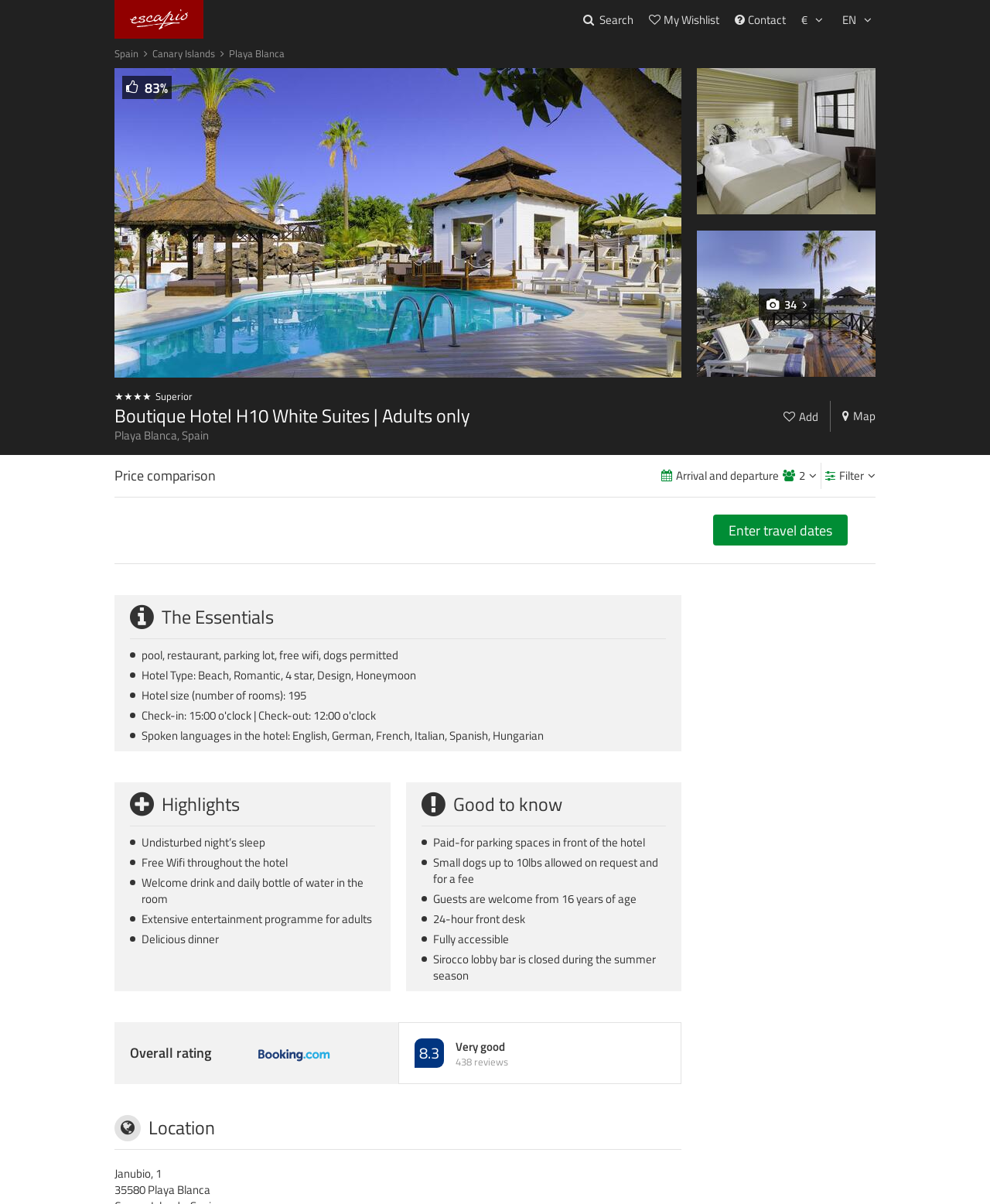Locate the bounding box coordinates of the element I should click to achieve the following instruction: "View the hotel location on the map".

[0.839, 0.333, 0.884, 0.359]